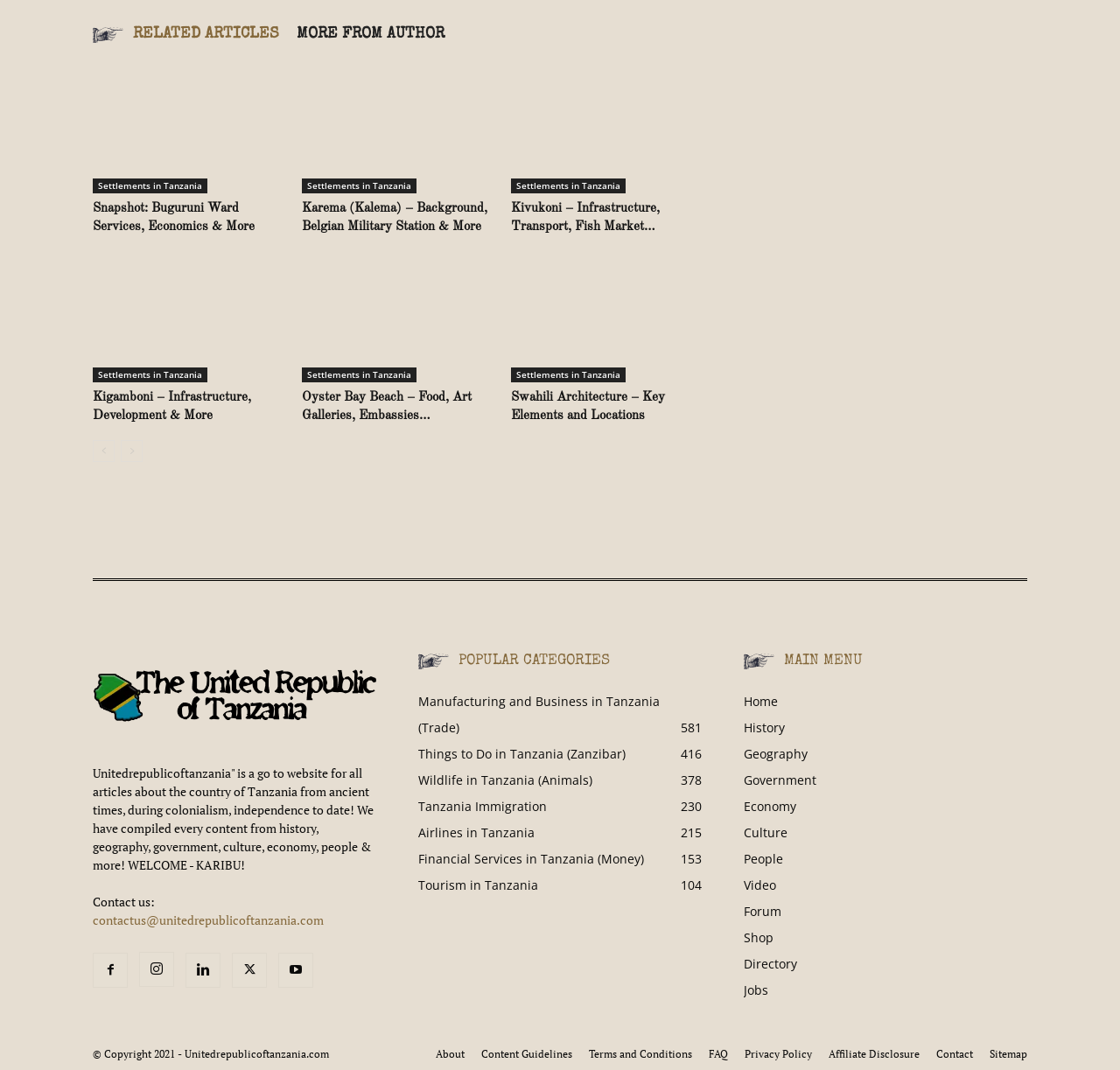Point out the bounding box coordinates of the section to click in order to follow this instruction: "Contact us through email".

[0.083, 0.852, 0.289, 0.867]